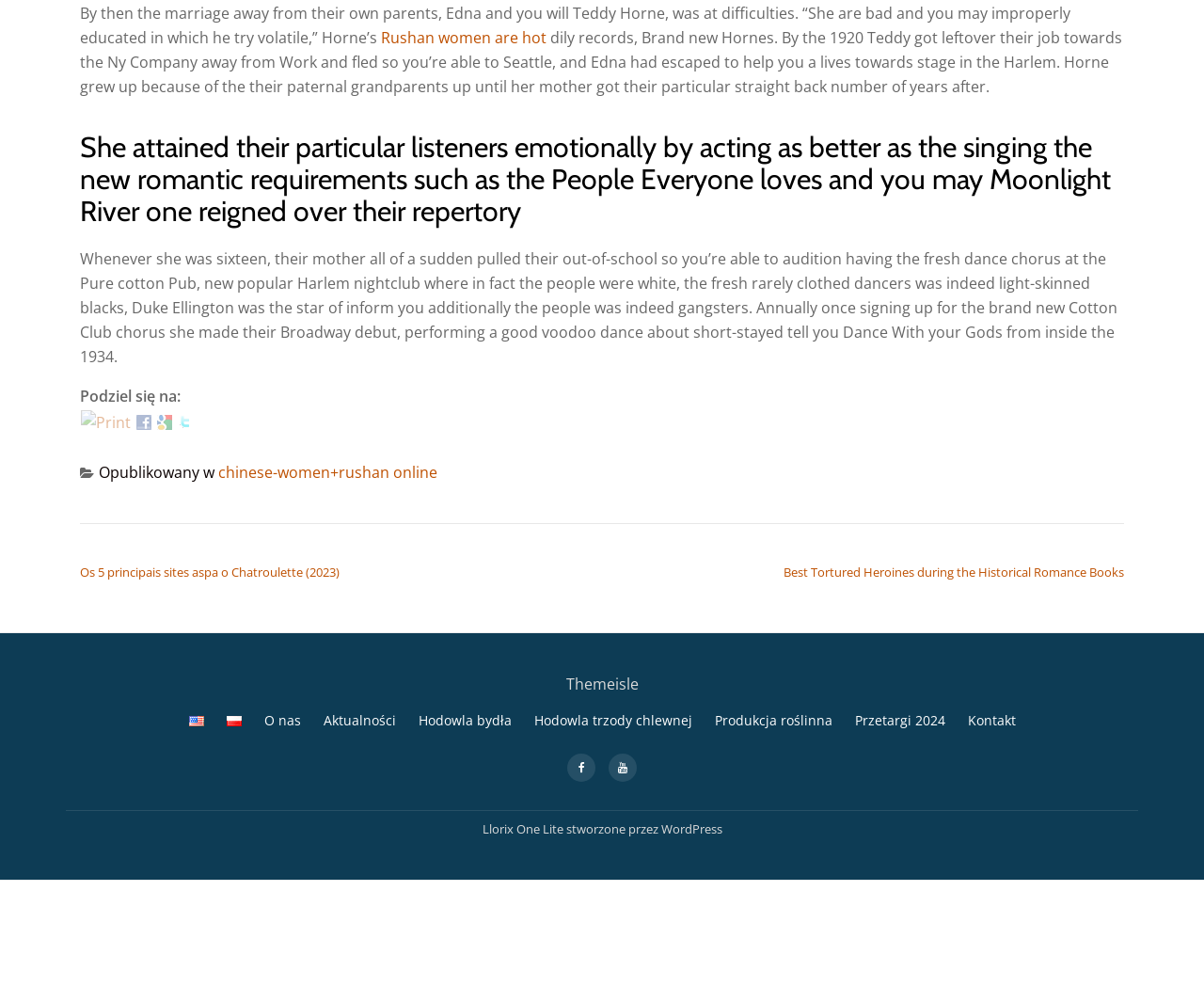Pinpoint the bounding box coordinates of the element you need to click to execute the following instruction: "Switch to English language". The bounding box should be represented by four float numbers between 0 and 1, in the format [left, top, right, bottom].

[0.157, 0.721, 0.169, 0.739]